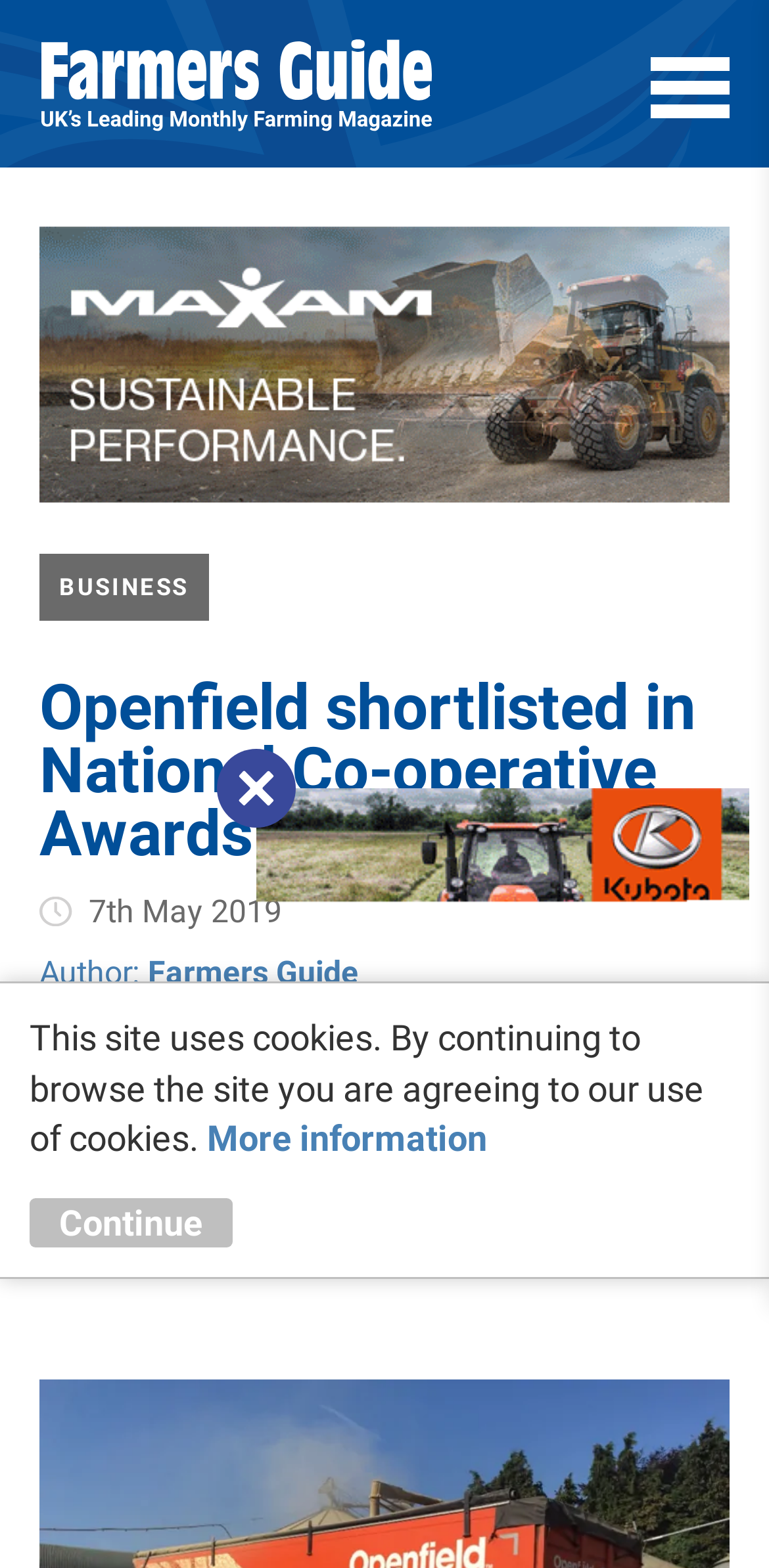Extract the bounding box coordinates for the UI element described as: "Farmers Guide".

[0.051, 0.025, 0.564, 0.085]